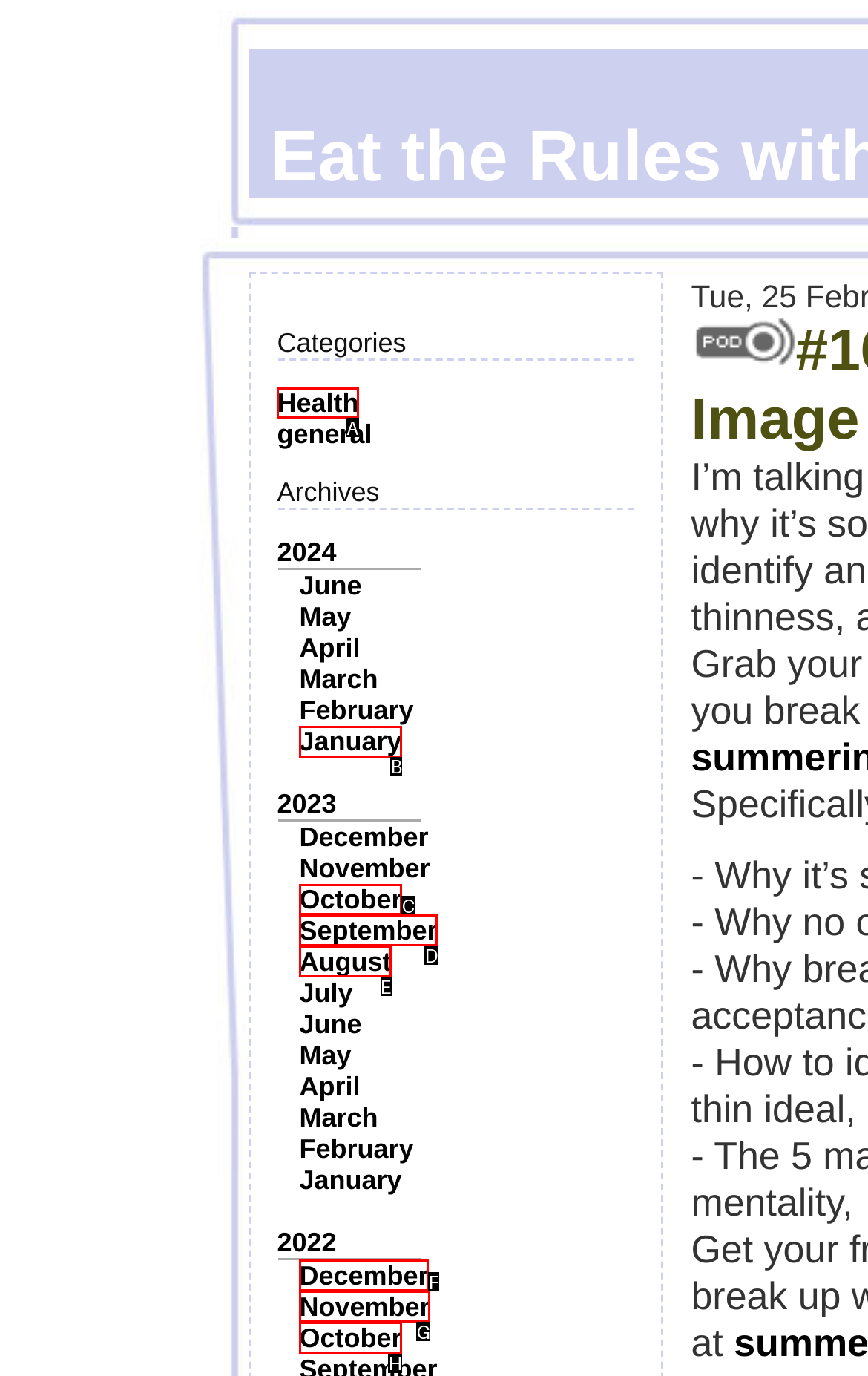Which HTML element should be clicked to fulfill the following task: Click on the 'Health' category?
Reply with the letter of the appropriate option from the choices given.

A